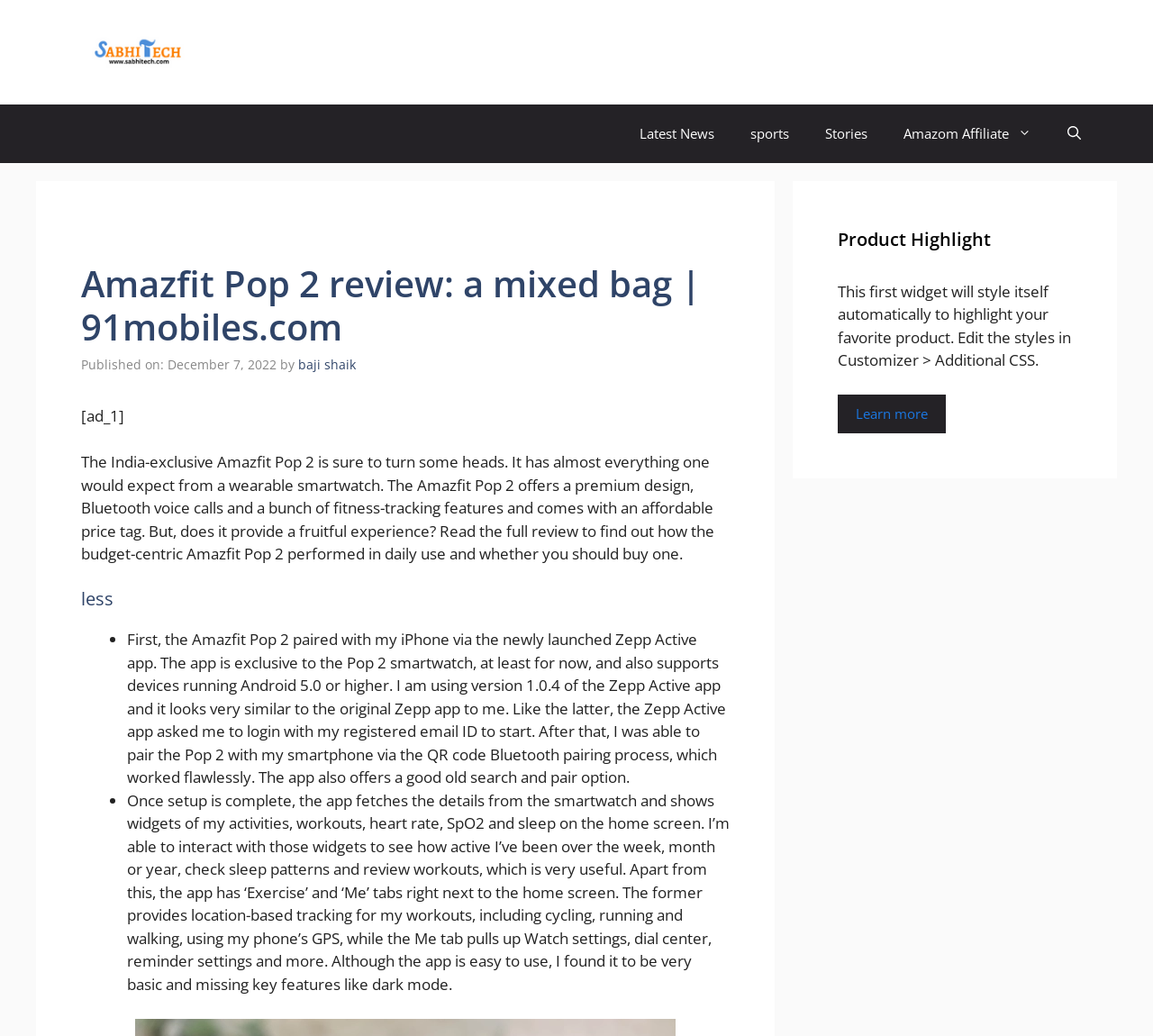Please respond in a single word or phrase: 
What is the author of the review?

baji shaik